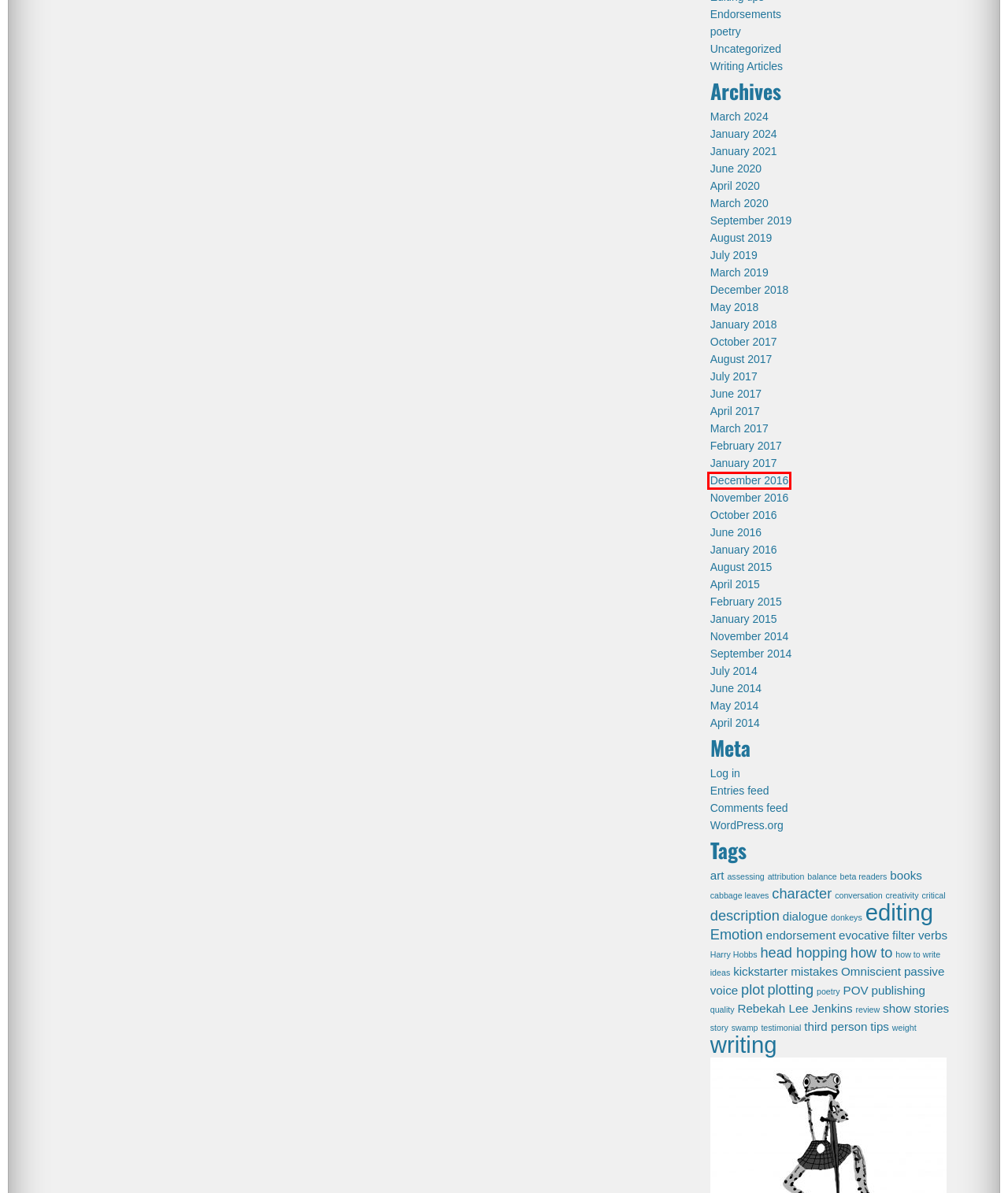Observe the webpage screenshot and focus on the red bounding box surrounding a UI element. Choose the most appropriate webpage description that corresponds to the new webpage after clicking the element in the bounding box. Here are the candidates:
A. October 2016 – Celticfrog Editing
B. December 2016 – Celticfrog Editing
C. January 2024 – Celticfrog Editing
D. March 2024 – Celticfrog Editing
E. April 2015 – Celticfrog Editing
F. August 2015 – Celticfrog Editing
G. October 2017 – Celticfrog Editing
H. April 2020 – Celticfrog Editing

B